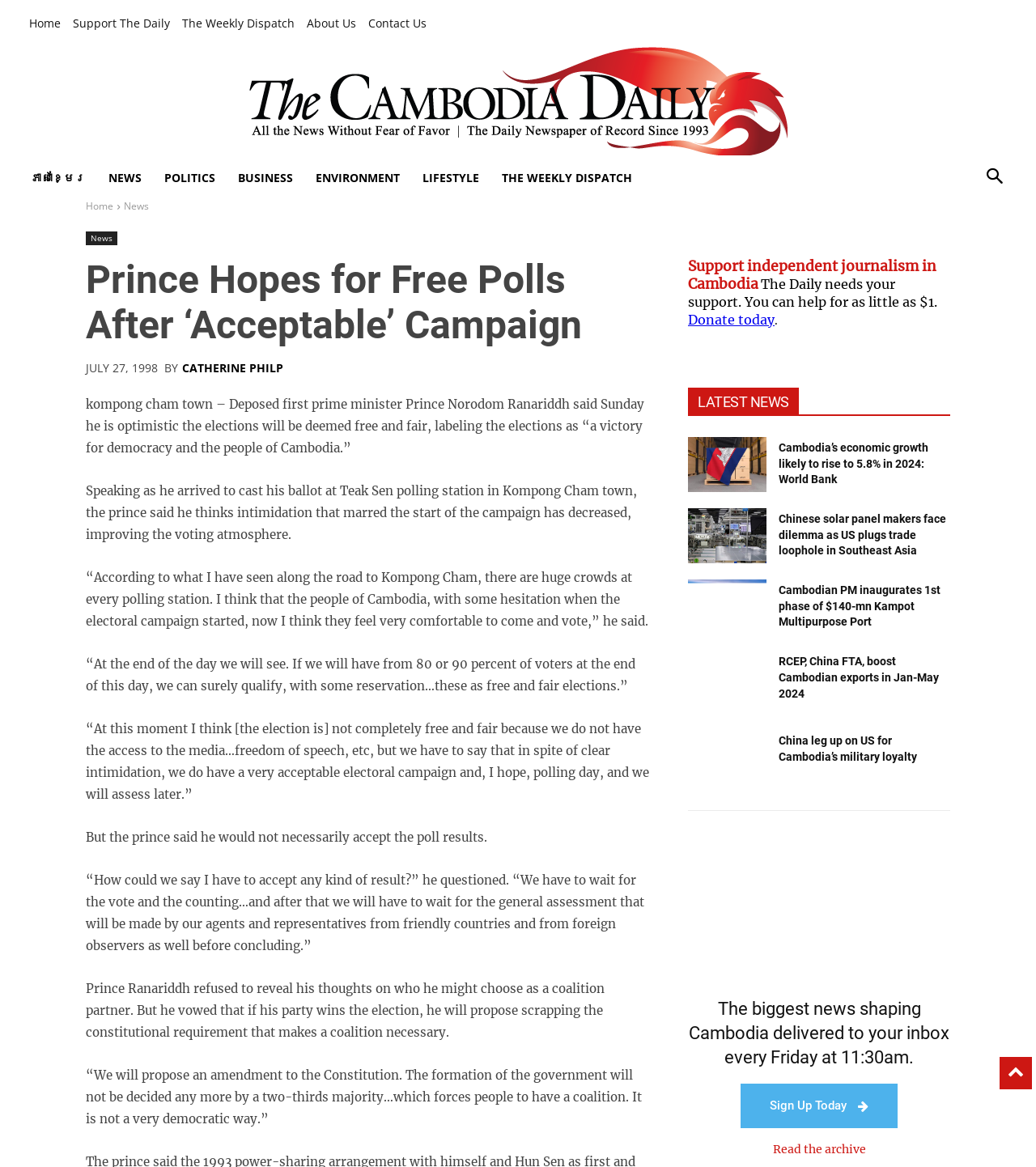Who is the deposed first prime minister mentioned in the article?
Carefully analyze the image and provide a thorough answer to the question.

The article mentions that Prince Norodom Ranariddh said he is optimistic the elections will be deemed free and fair, labeling the elections as 'a victory for democracy and the people of Cambodia.' This indicates that he is the deposed first prime minister being referred to.